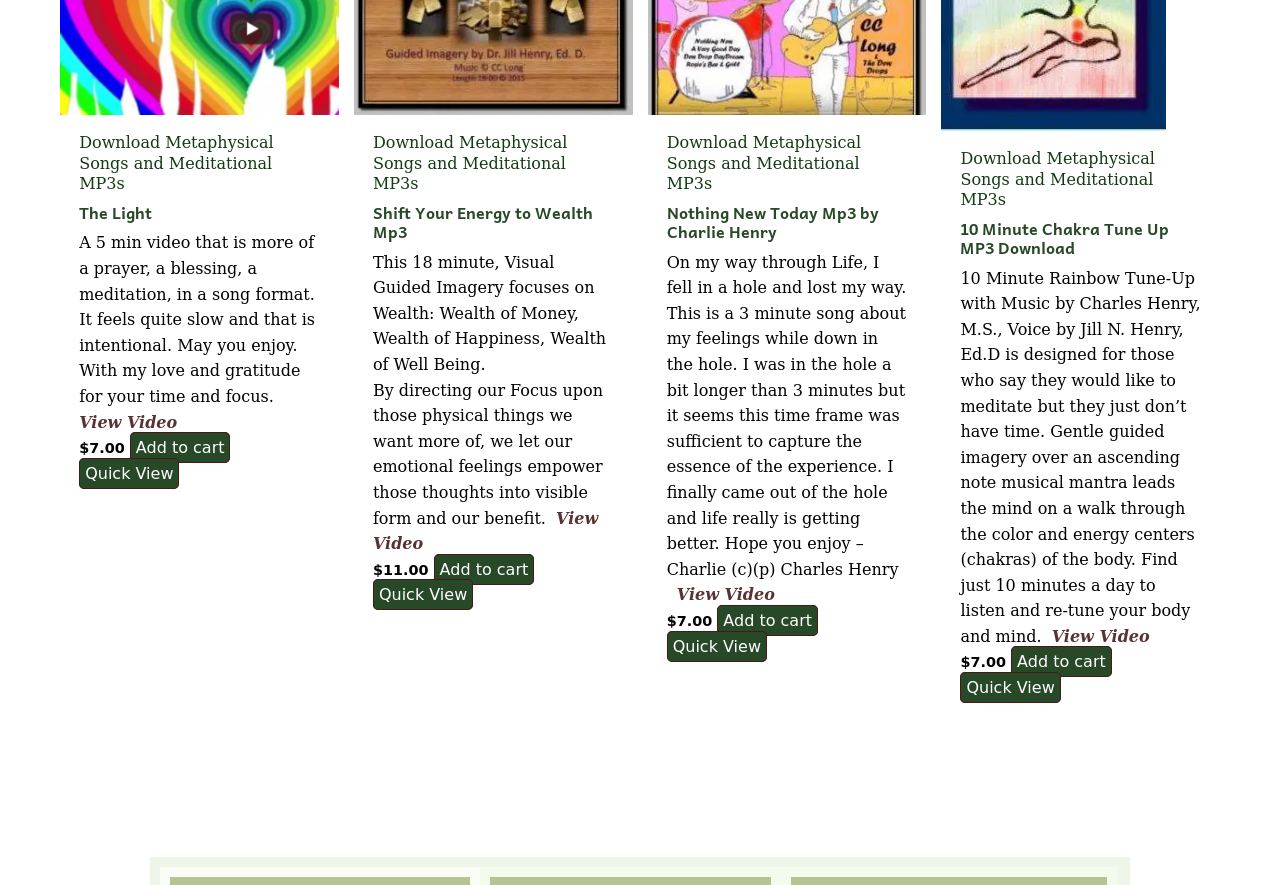Please specify the bounding box coordinates of the element that should be clicked to execute the given instruction: 'Quick view of '10 Minute Chakra Tune Up MP3 Download''. Ensure the coordinates are four float numbers between 0 and 1, expressed as [left, top, right, bottom].

[0.75, 0.759, 0.829, 0.794]